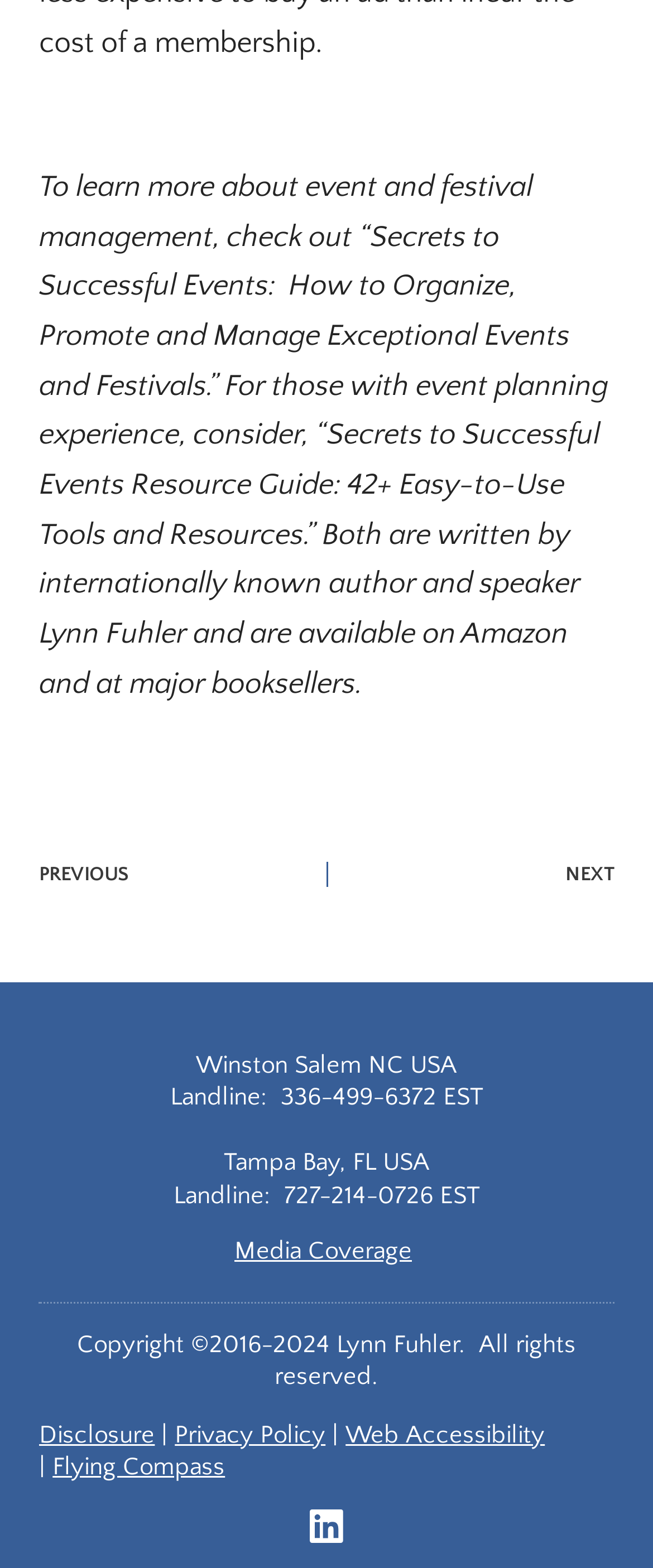Please predict the bounding box coordinates (top-left x, top-left y, bottom-right x, bottom-right y) for the UI element in the screenshot that fits the description: aria-label="LinkedIn"

[0.474, 0.962, 0.526, 0.984]